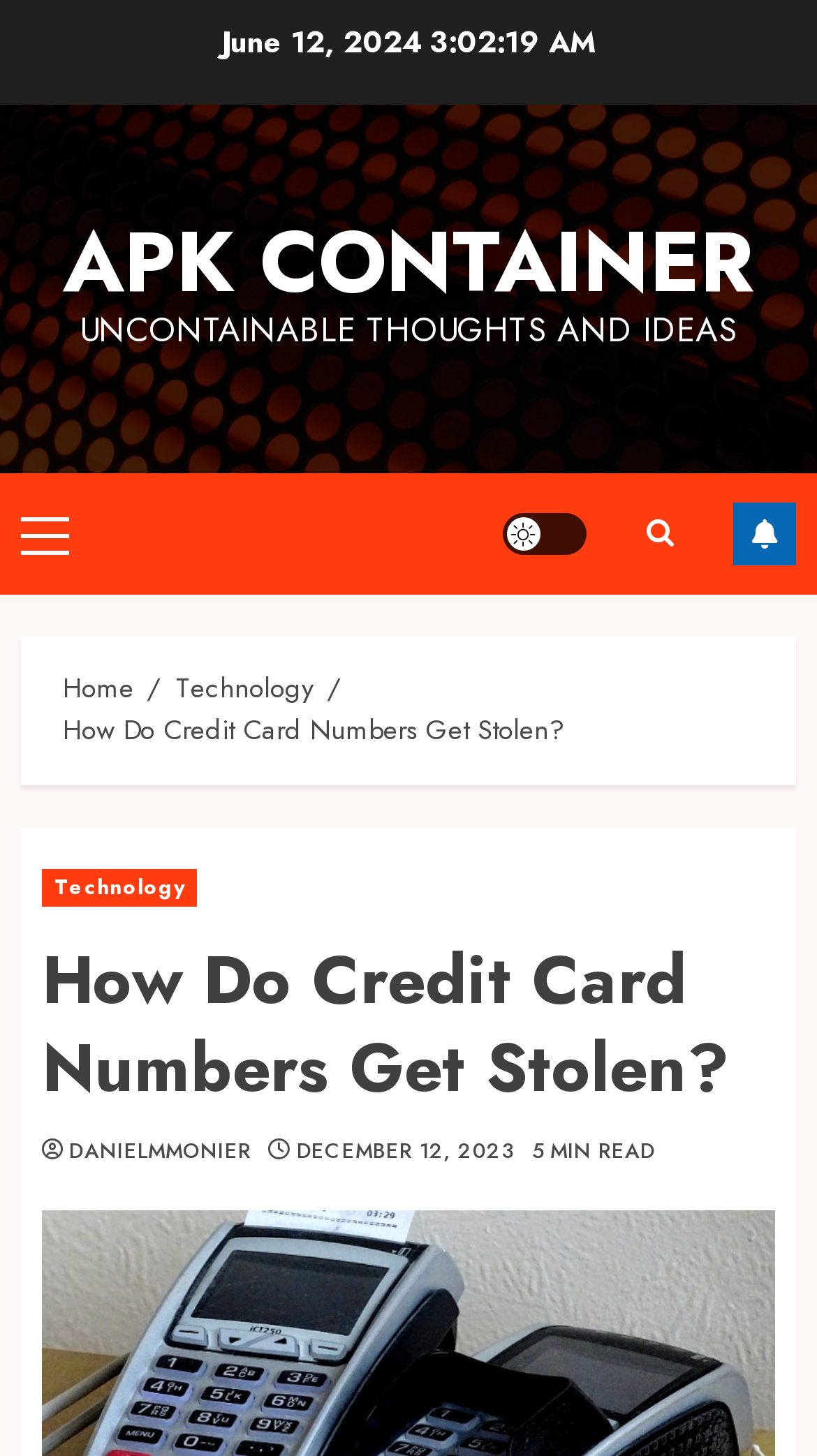What is the date of the article?
Provide a detailed answer to the question, using the image to inform your response.

I found the date of the article by looking at the text 'DECEMBER 12, 2023' which is located below the article title and above the '5 MIN READ' text.